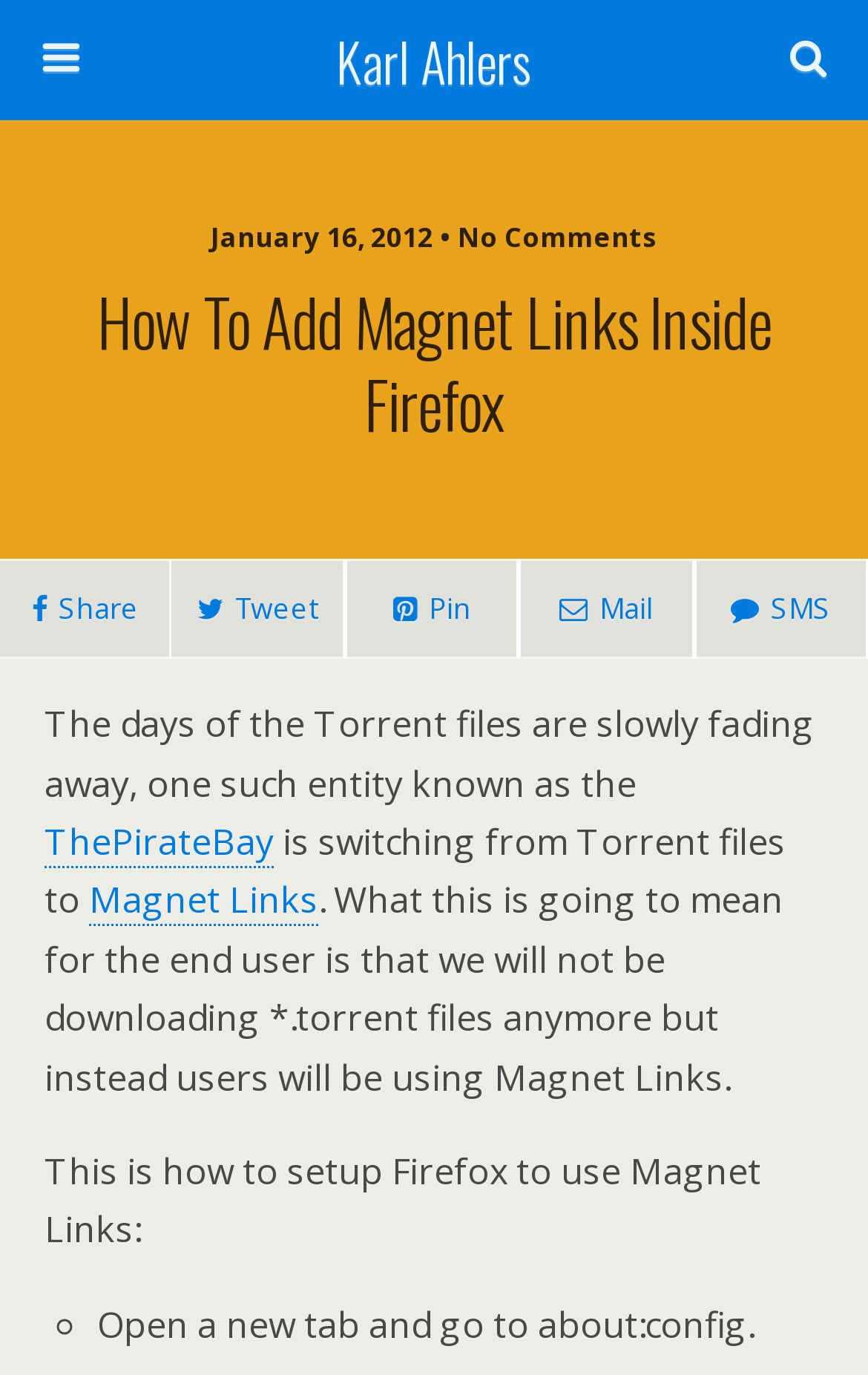Can you identify and provide the main heading of the webpage?

How To Add Magnet Links Inside Firefox